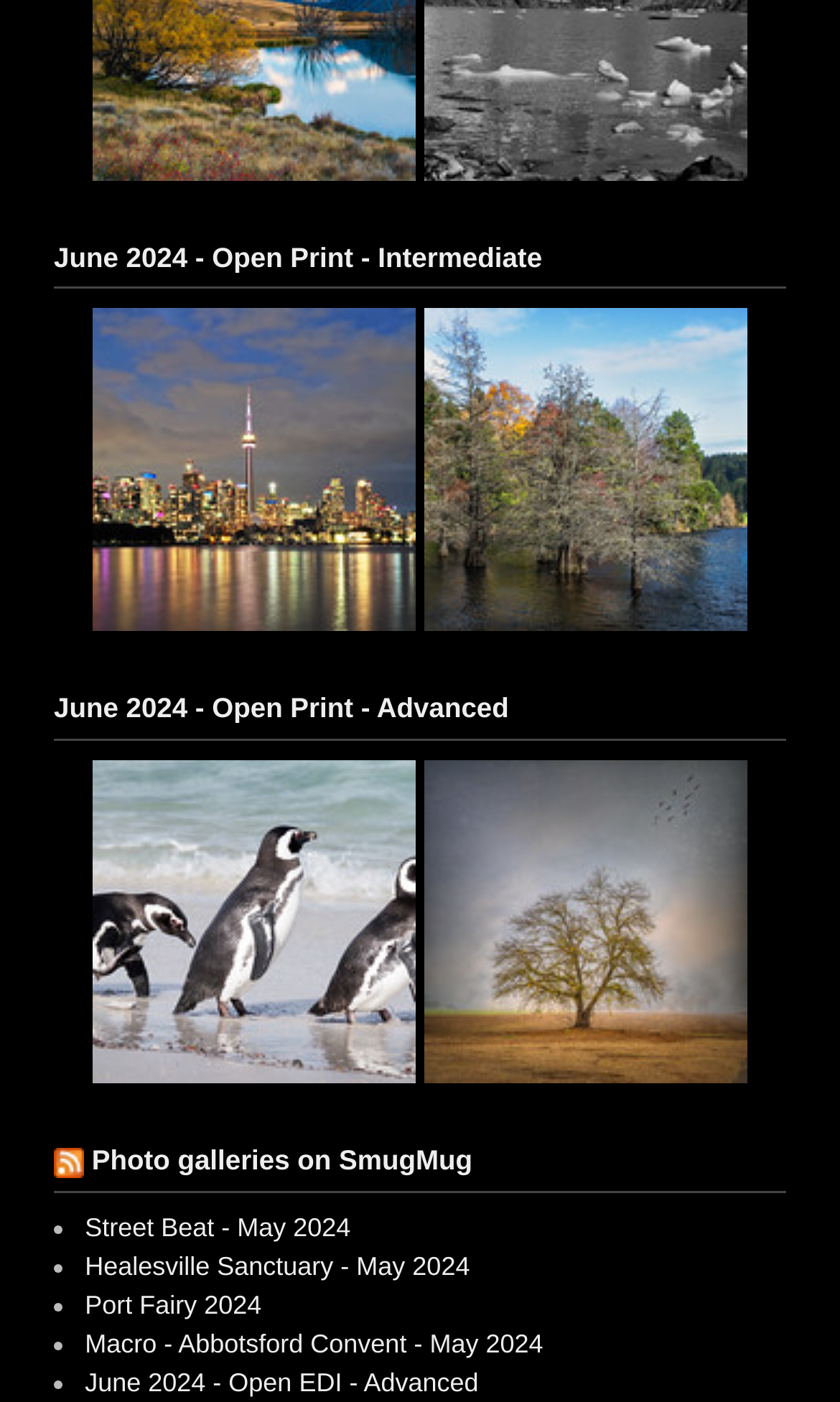Identify the bounding box coordinates of the area you need to click to perform the following instruction: "Click on the 'Training Workshop at Napata College' link".

None